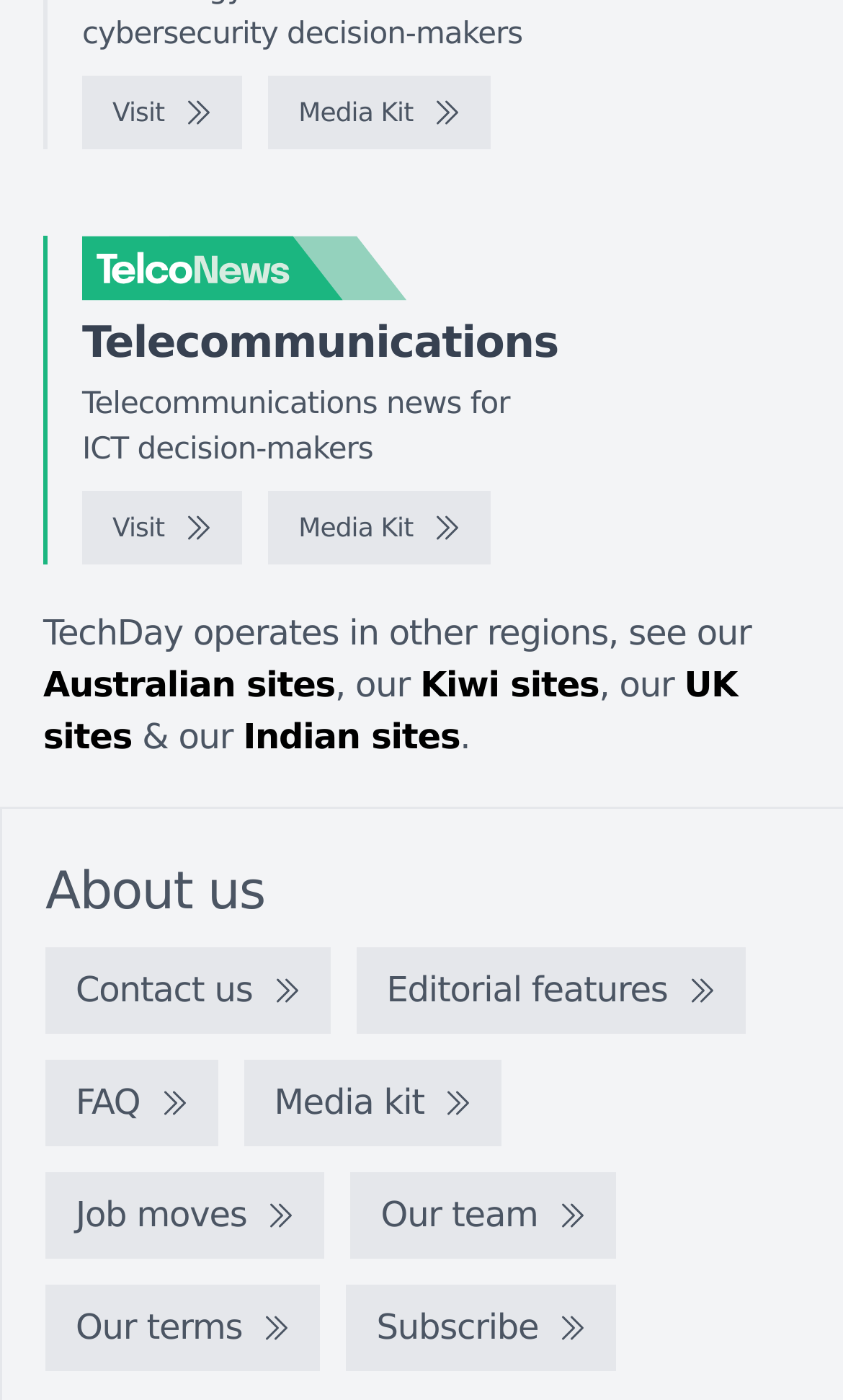Locate the bounding box coordinates of the area to click to fulfill this instruction: "View Editorial features". The bounding box should be presented as four float numbers between 0 and 1, in the order [left, top, right, bottom].

[0.423, 0.677, 0.884, 0.738]